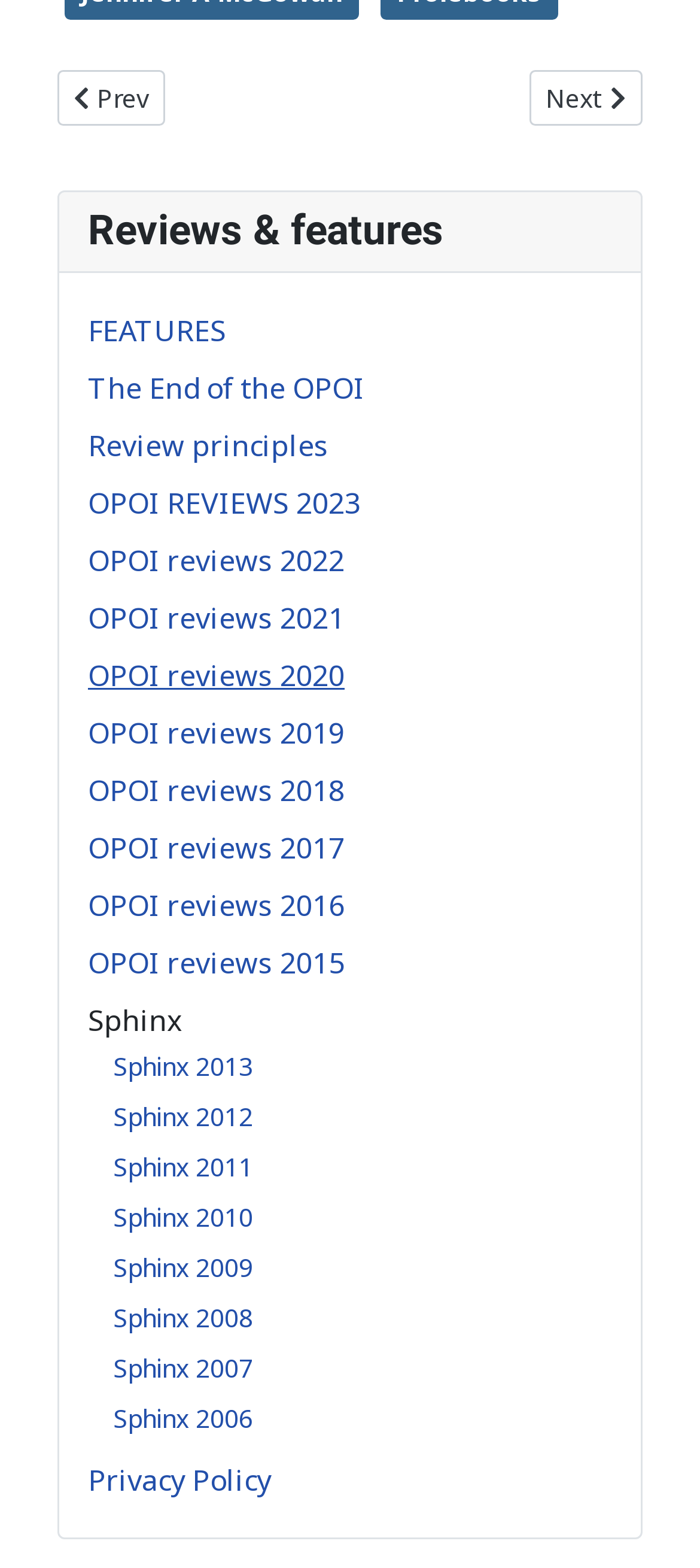What is the name of the publication?
Based on the image, answer the question with a single word or brief phrase.

Sphinx